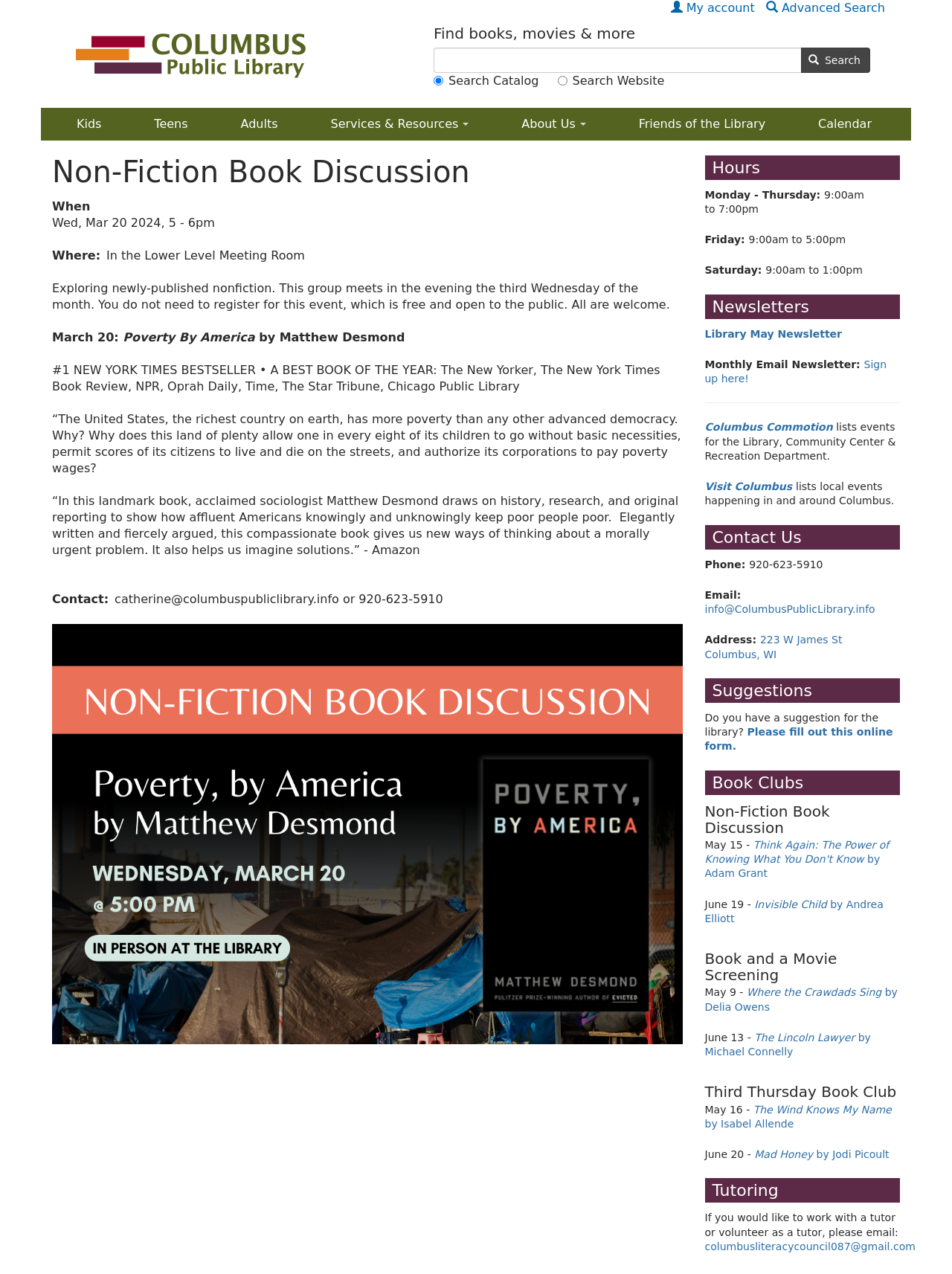Generate a comprehensive description of the webpage content.

The webpage is about the Columbus Public Library, specifically the Non-Fiction Book Discussion event. At the top, there is a navigation menu with links to "Home", "My account", and "Advanced Search". Below this, there is a search bar with a label "Search this site" and a button to submit the search query.

On the left side of the page, there are links to different sections of the library's website, including "Kids", "Teens", "Adults", "Services & Resources", "About Us", "Friends of the Library", and "Calendar".

The main content of the page is about the Non-Fiction Book Discussion event, which takes place on March 20, 2024, from 5 pm to 6 pm in the Lower Level Meeting Room. The event is free and open to the public, and no registration is required. The book being discussed is "Poverty, by America" by Matthew Desmond, which is a #1 New York Times bestseller.

Below the event details, there is a section with contact information, including an email address and phone number. There is also an image related to the book discussion event.

On the right side of the page, there is a complementary section with information about the library's hours, newsletters, contact information, and suggestions. There are also links to other book clubs and events, including the Book and a Movie Screening event.